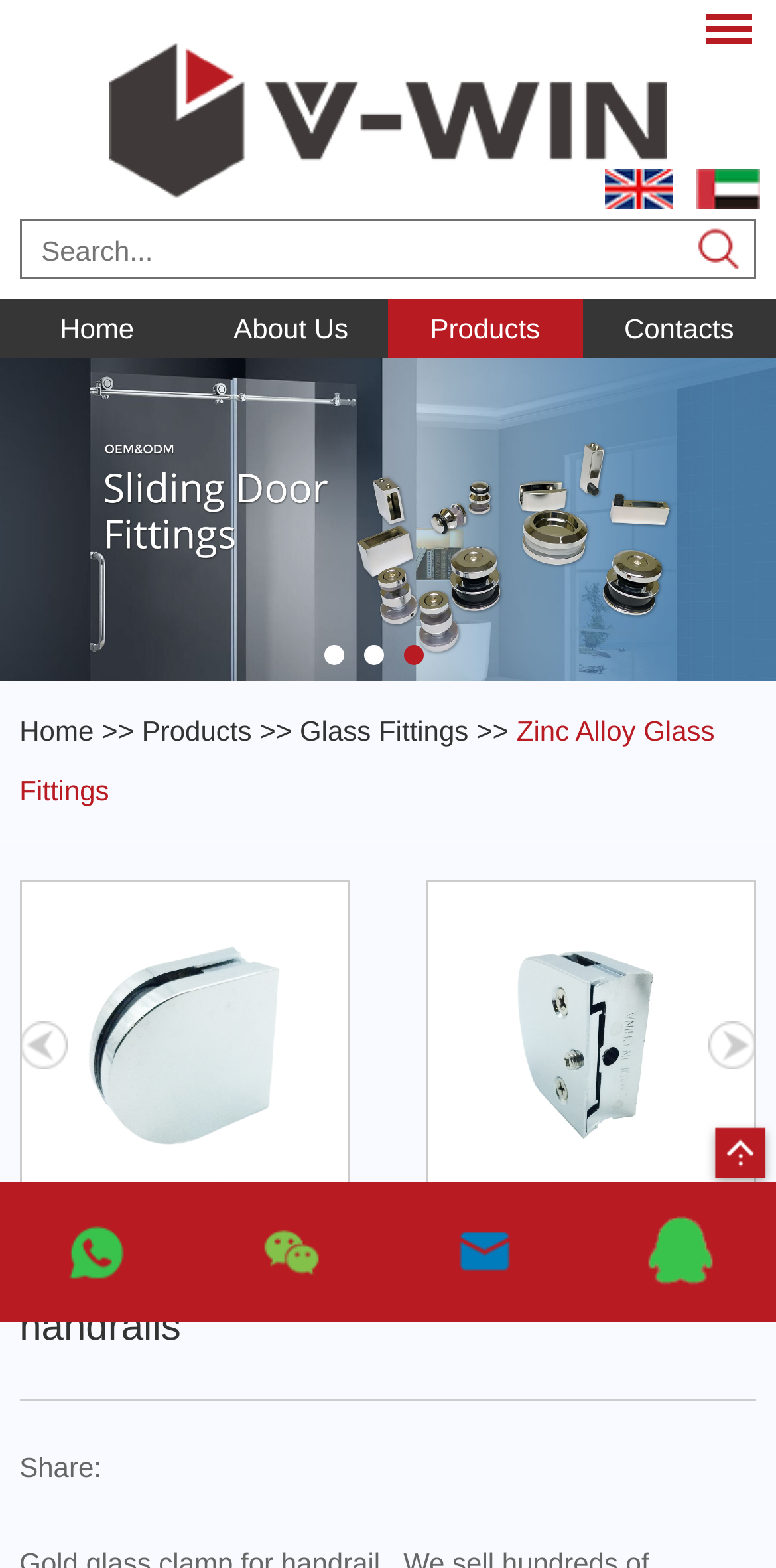What is the category of the product?
Please use the image to deliver a detailed and complete answer.

The category of the product can be found in the breadcrumb navigation, which shows 'Home > Products > Glass Fittings > ...'.